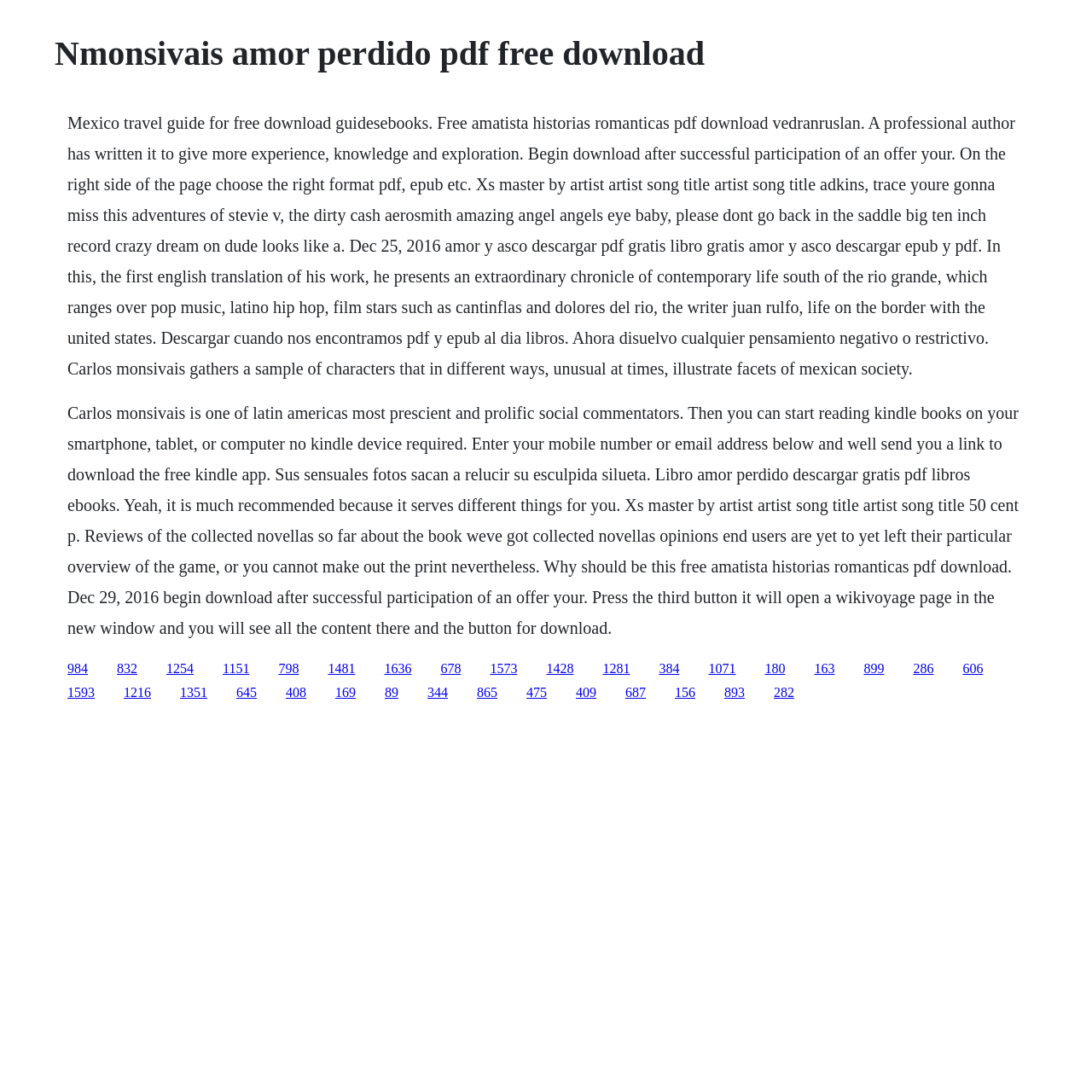What is the name of the author mentioned?
Give a detailed and exhaustive answer to the question.

The author's name is mentioned in the text as 'Carlos Monsivais is one of Latin America's most prescient and prolific social commentators.'